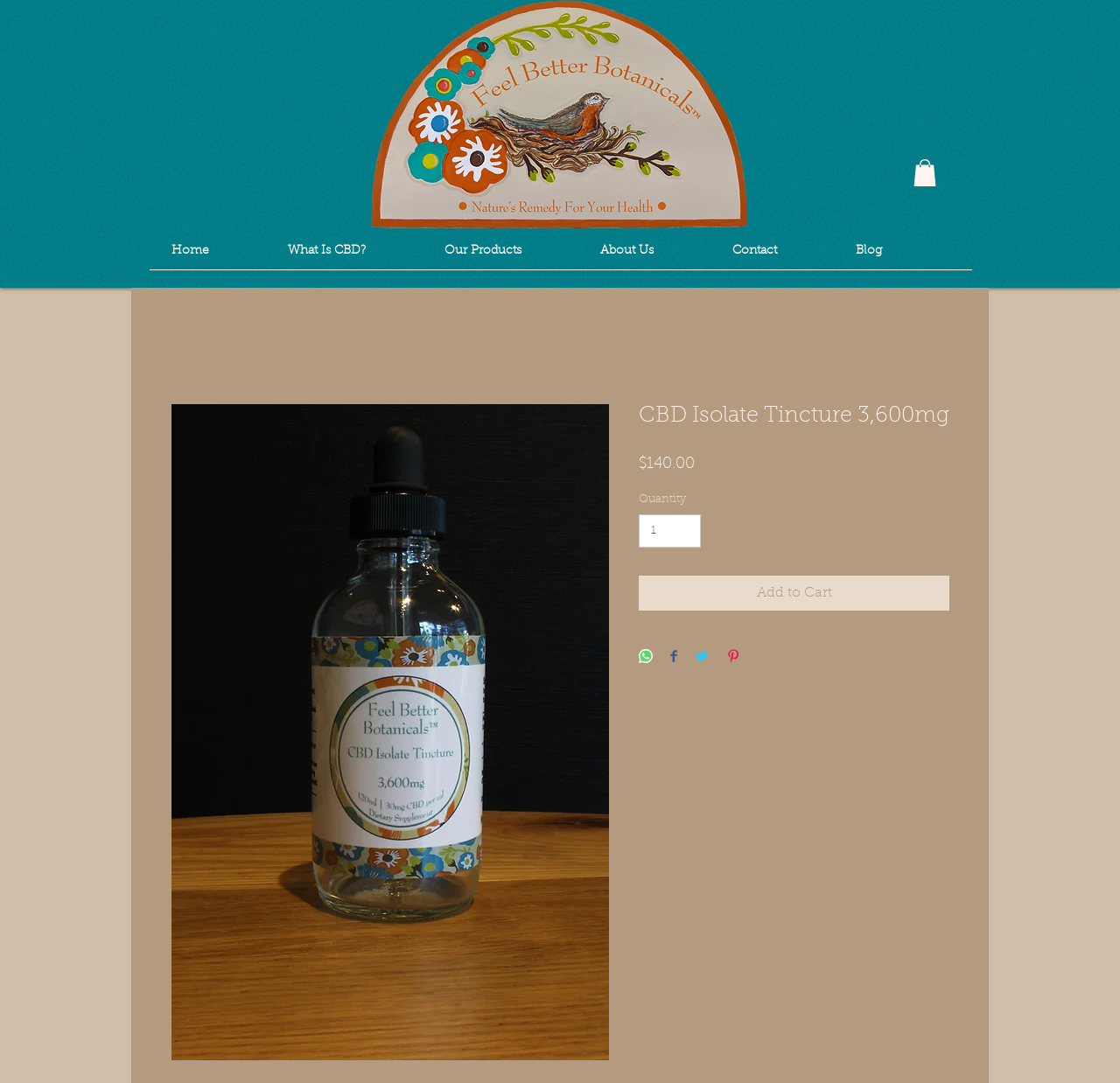Please respond to the question using a single word or phrase:
What is the price of the CBD Isolate Tincture?

$140.00